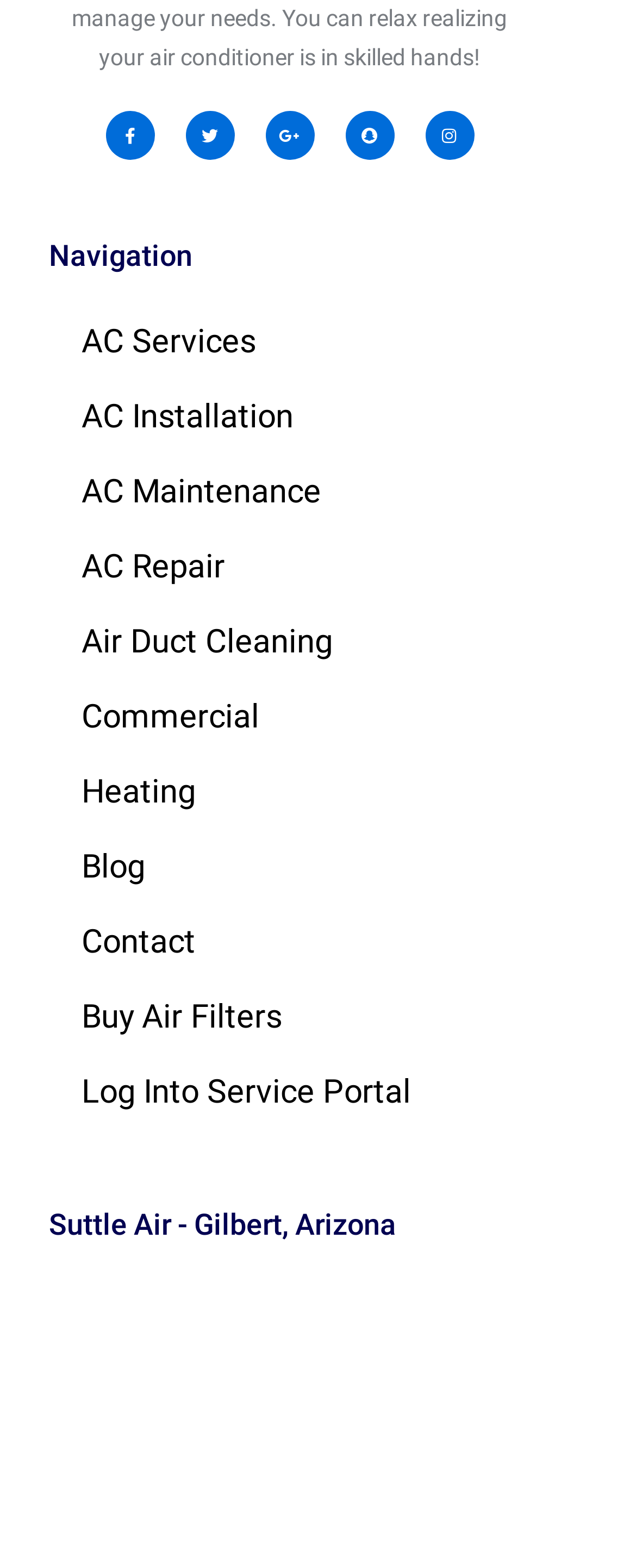What services does Suttle Air offer?
Using the visual information from the image, give a one-word or short-phrase answer.

AC Services, Installation, Maintenance, Repair